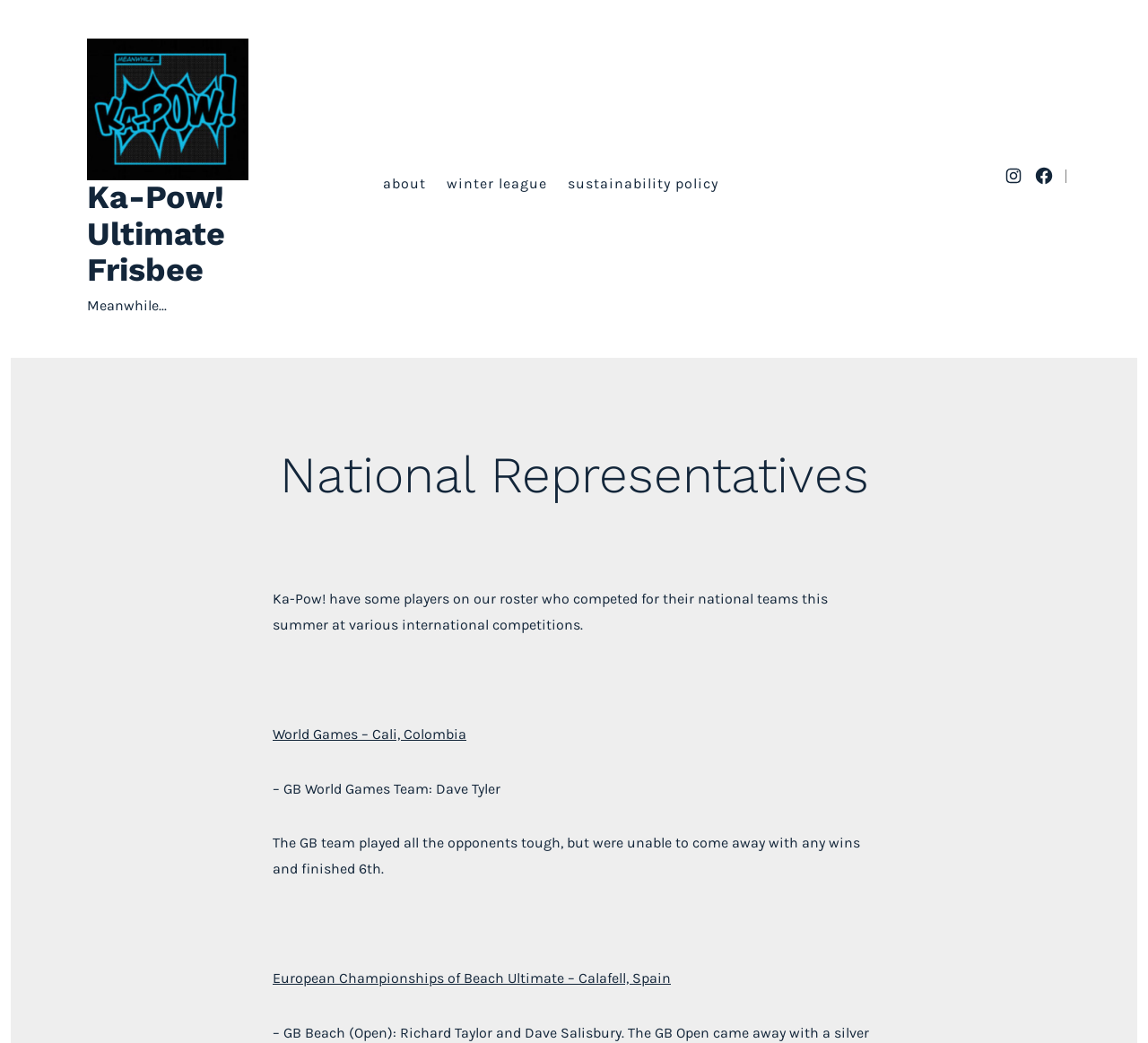Give an extensive and precise description of the webpage.

The webpage is about National Representatives of Ka-Pow! Ultimate Frisbee. At the top right corner, there are two social media links to Facebook and Instagram. Below them, there is a logo of Ka-Pow! Ultimate Frisbee, which is also a link. 

On the top left, there is another link to Ka-Pow! Ultimate Frisbee. Below it, there is a text "Meanwhile..." followed by a horizontal navigation menu with three links: "about", "winter league", and "sustainability policy". 

The main content of the webpage is about the national representatives of Ka-Pow! Ultimate Frisbee. There is a heading "National Representatives" at the top, followed by a paragraph of text explaining that some players on the roster competed for their national teams in international competitions. 

Below the paragraph, there are links to specific competitions, including the World Games in Cali, Colombia, and the European Championships of Beach Ultimate in Calafell, Spain. The webpage also lists the team members, such as Dave Tyler, and provides a brief summary of the team's performance in the competitions.